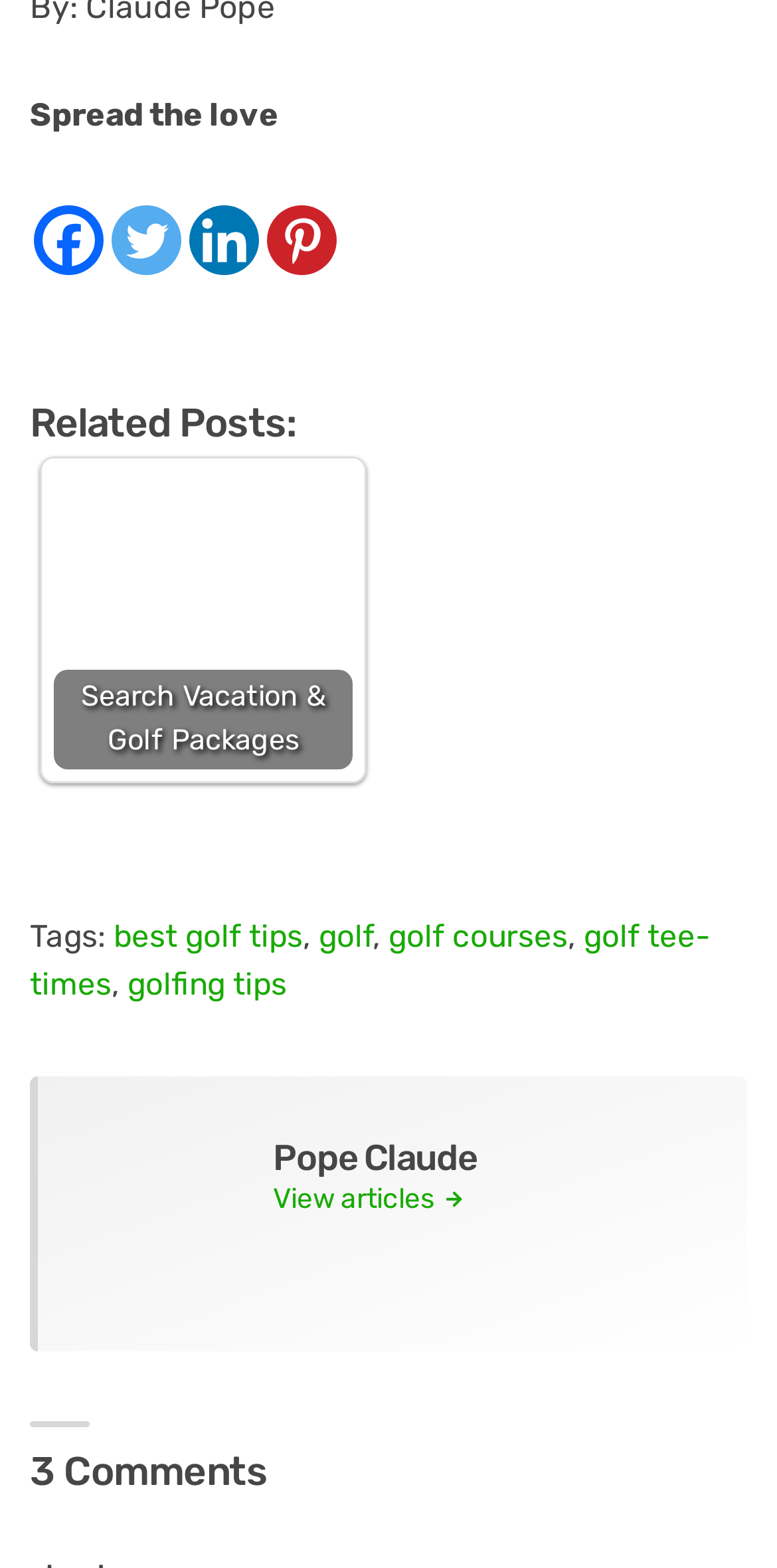Determine the bounding box coordinates for the region that must be clicked to execute the following instruction: "Search for vacation and golf packages".

[0.069, 0.3, 0.454, 0.491]